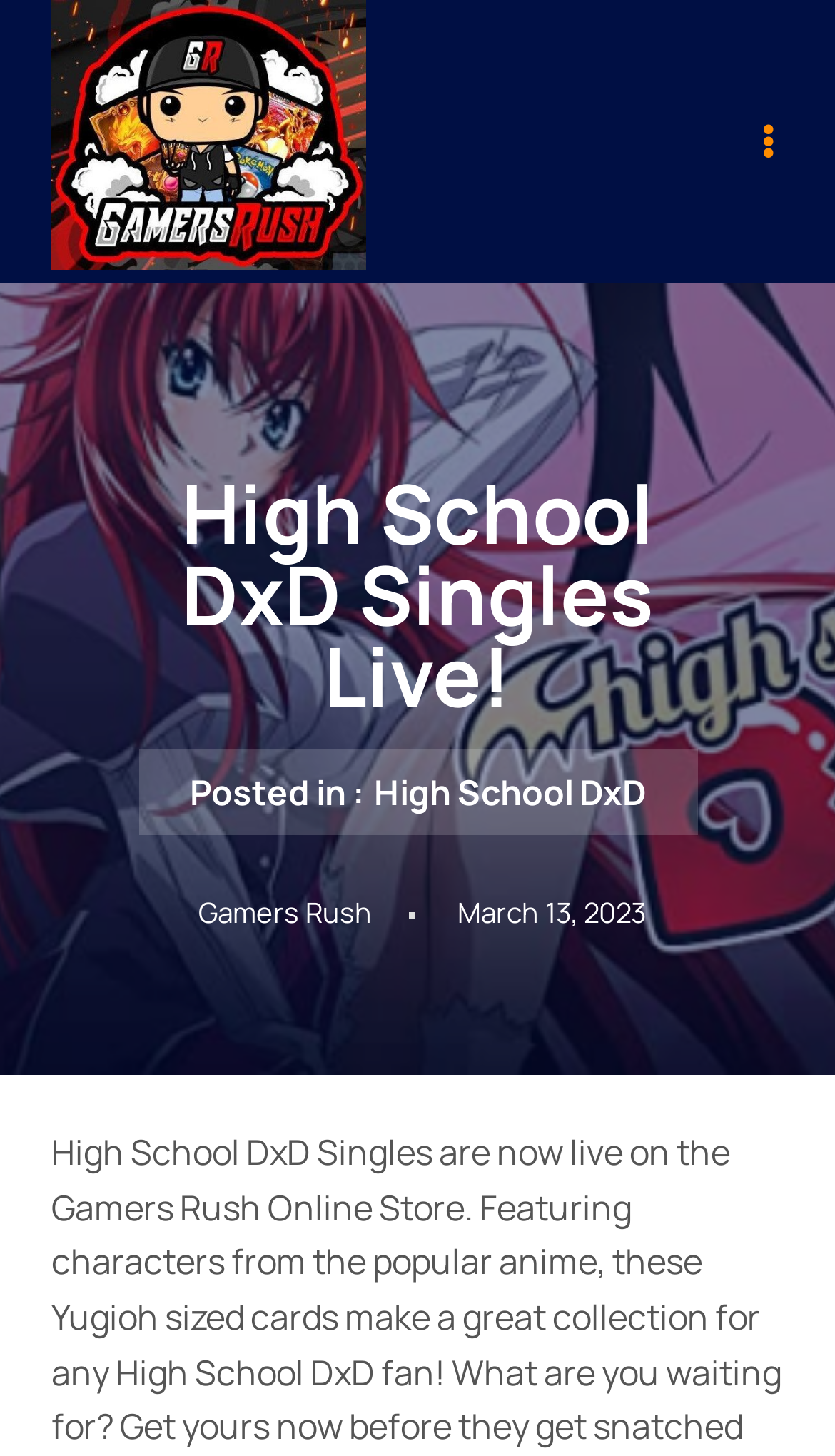What type of content does the blog provide?
Provide a thorough and detailed answer to the question.

I found the type of content provided by the blog by looking at the static text 'Latest News and Information' that appears at the top of the page.